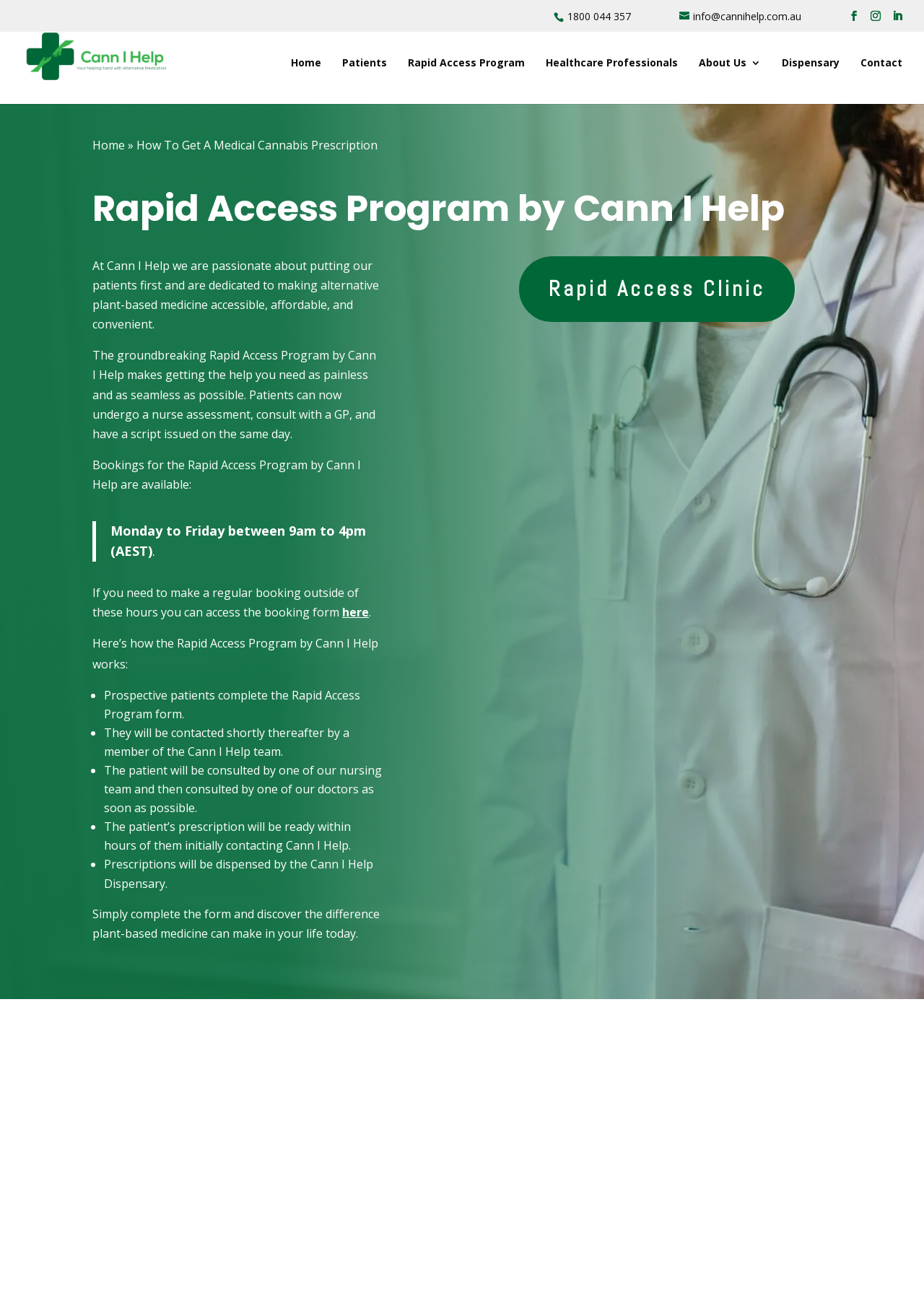Where are prescriptions dispensed?
Analyze the screenshot and provide a detailed answer to the question.

The dispensary is mentioned in the last step of the Rapid Access Program process, where it says 'Prescriptions will be dispensed by the Cann I Help Dispensary'.